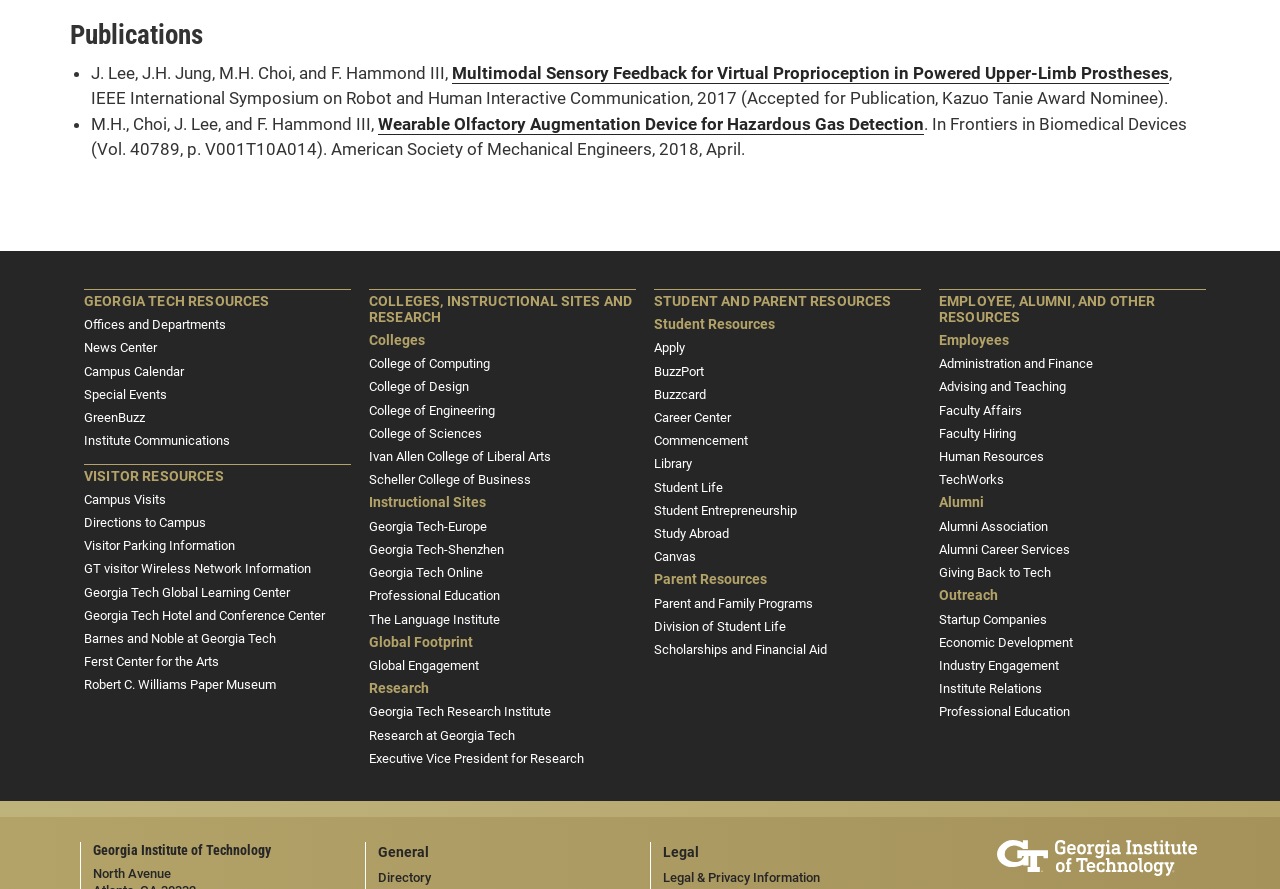Determine the bounding box coordinates for the clickable element required to fulfill the instruction: "Explore 'College of Computing'". Provide the coordinates as four float numbers between 0 and 1, i.e., [left, top, right, bottom].

[0.288, 0.401, 0.383, 0.418]